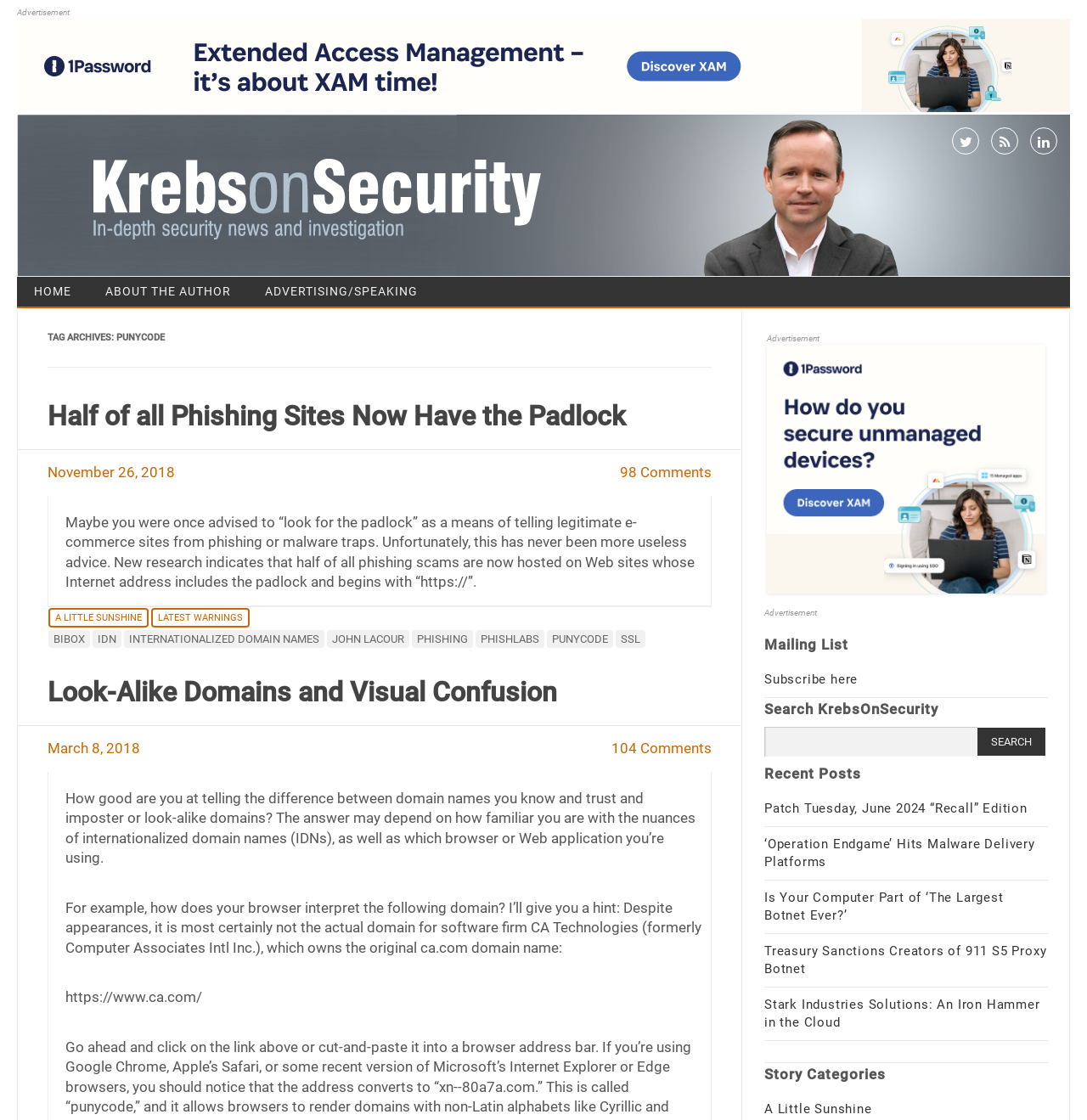Please pinpoint the bounding box coordinates for the region I should click to adhere to this instruction: "Subscribe to the mailing list".

[0.703, 0.6, 0.789, 0.613]